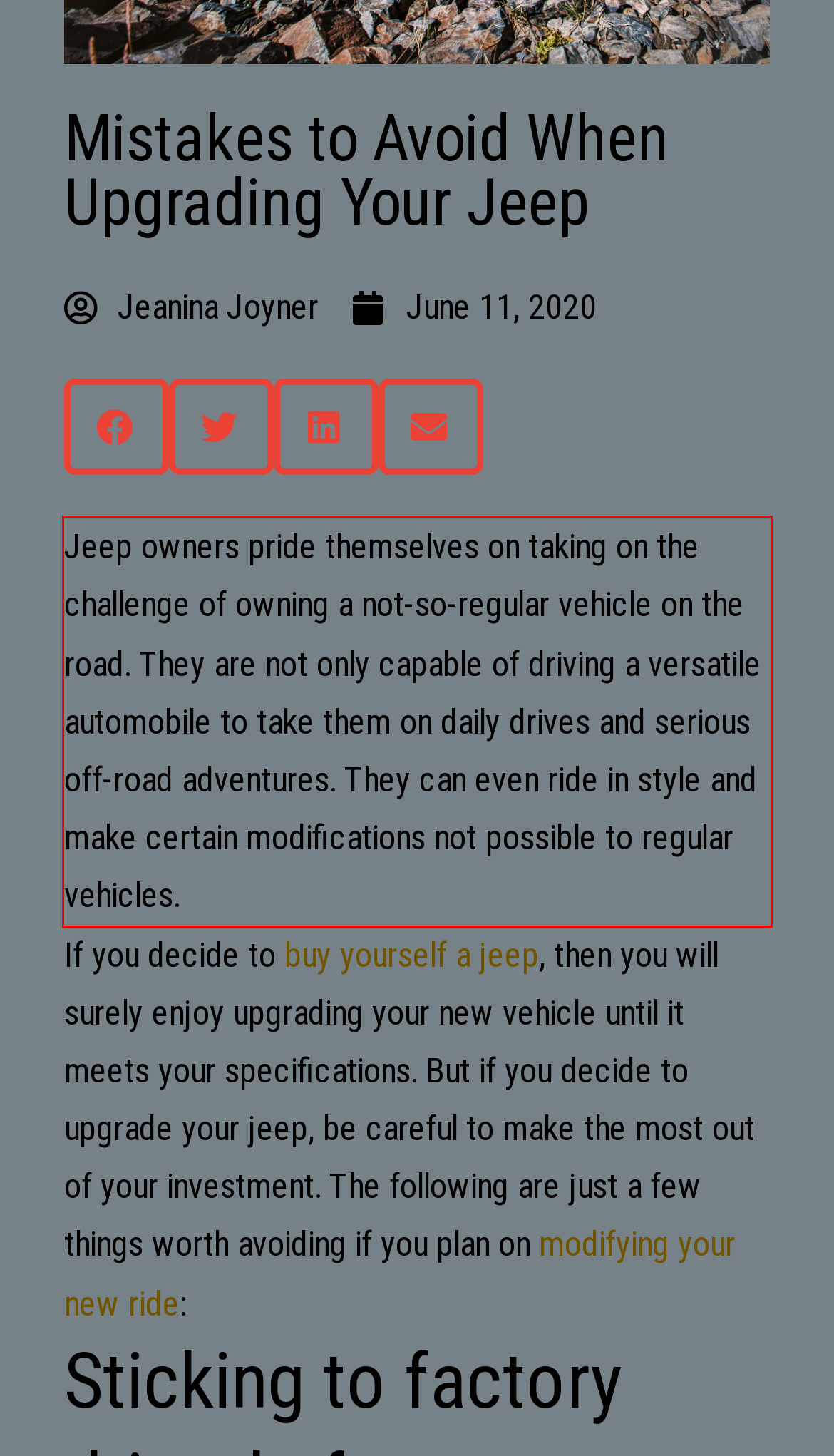Review the webpage screenshot provided, and perform OCR to extract the text from the red bounding box.

Jeep owners pride themselves on taking on the challenge of owning a not-so-regular vehicle on the road. They are not only capable of driving a versatile automobile to take them on daily drives and serious off-road adventures. They can even ride in style and make certain modifications not possible to regular vehicles.